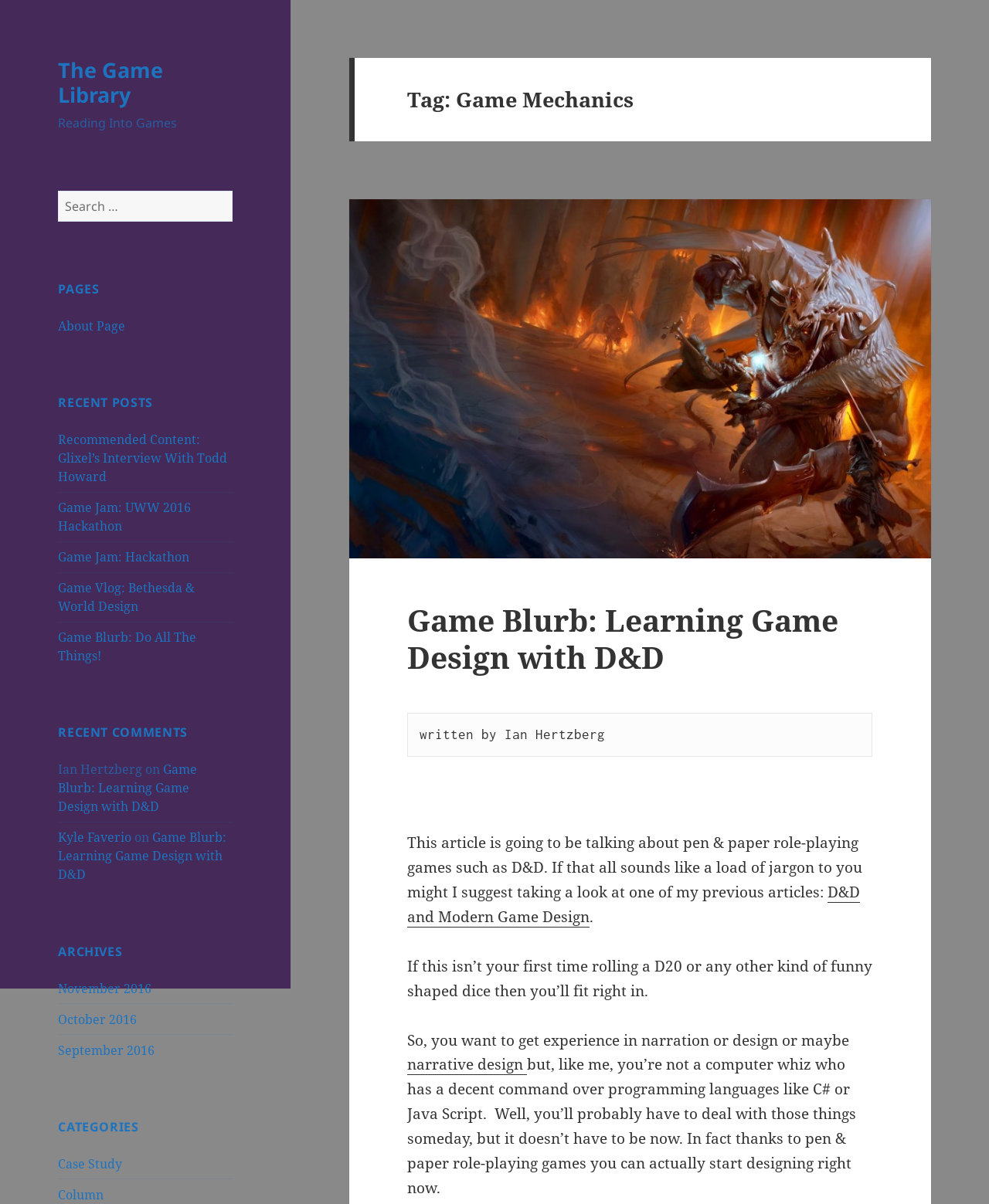Determine the bounding box coordinates of the UI element that matches the following description: "D&D and Modern Game Design". The coordinates should be four float numbers between 0 and 1 in the format [left, top, right, bottom].

[0.412, 0.732, 0.87, 0.77]